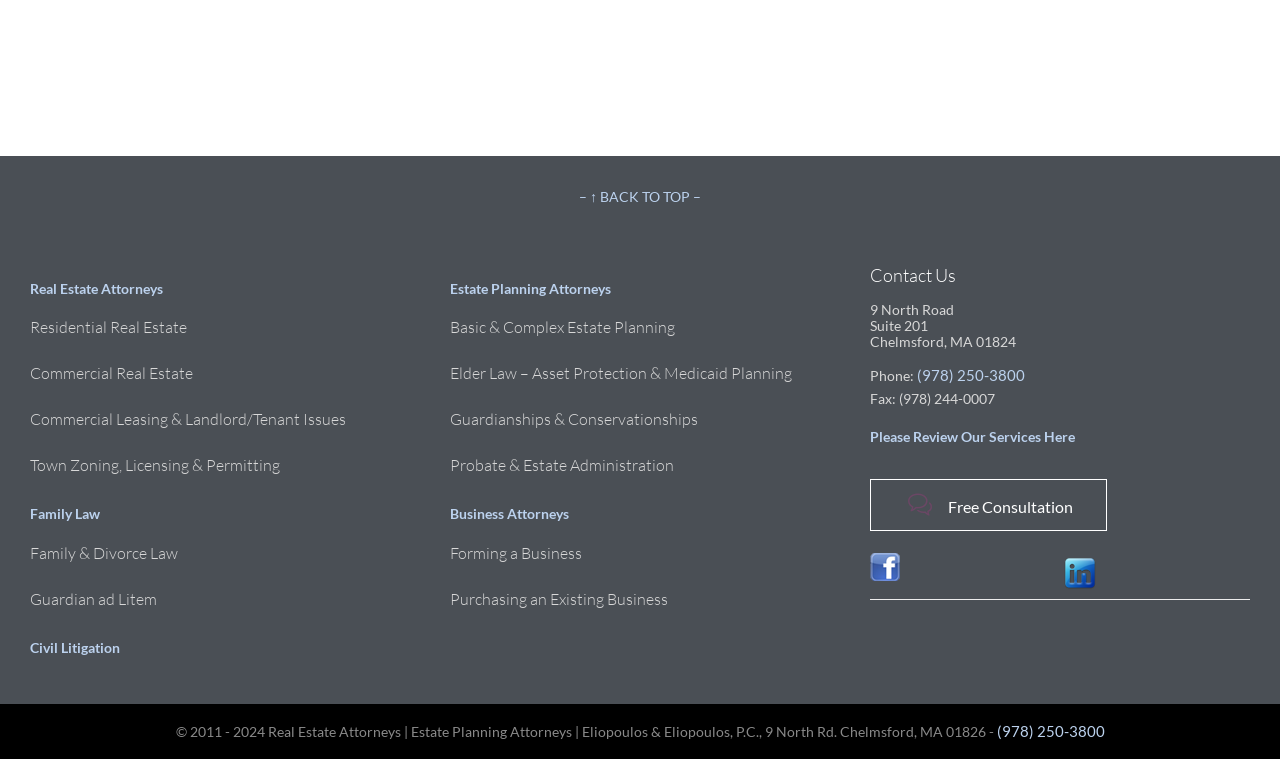Pinpoint the bounding box coordinates of the clickable element needed to complete the instruction: "Click on 'Contact Us'". The coordinates should be provided as four float numbers between 0 and 1: [left, top, right, bottom].

[0.68, 0.346, 0.977, 0.384]